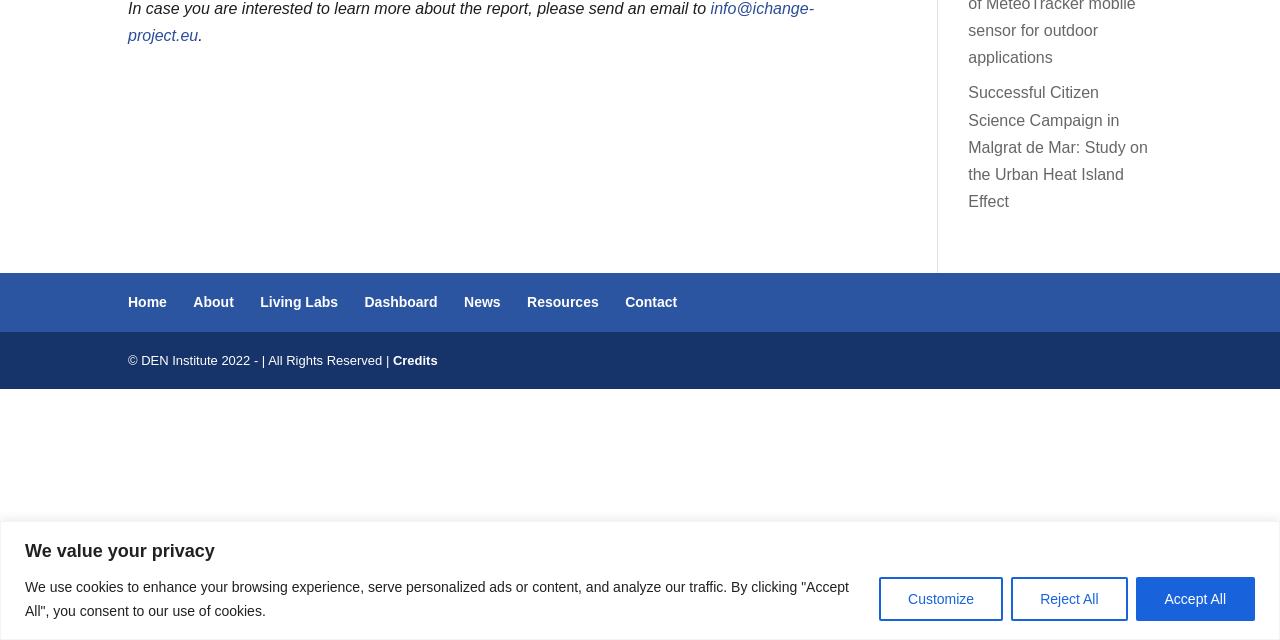Ascertain the bounding box coordinates for the UI element detailed here: "Accept All". The coordinates should be provided as [left, top, right, bottom] with each value being a float between 0 and 1.

[0.887, 0.901, 0.98, 0.97]